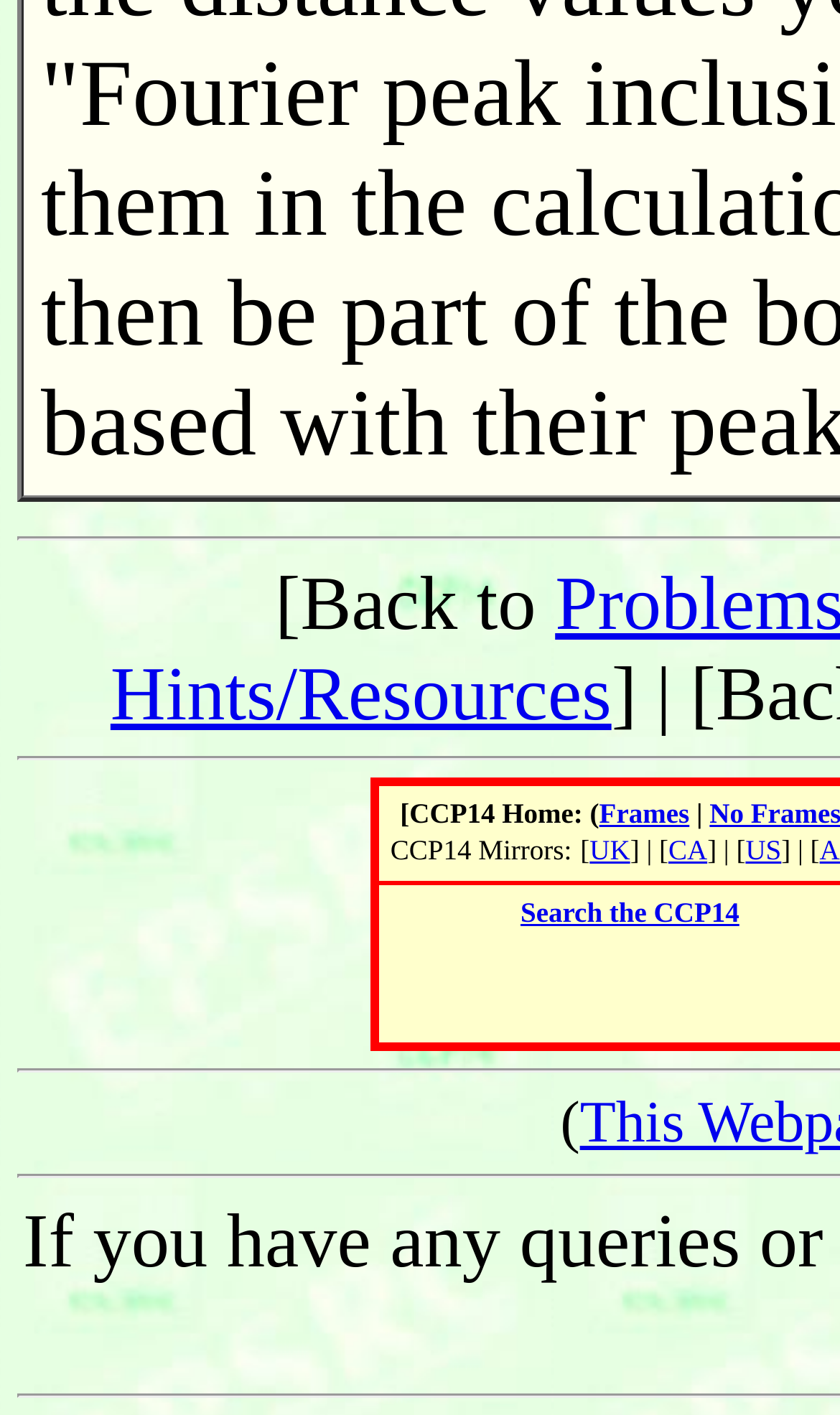Answer the following in one word or a short phrase: 
What is the text after 'CCP14 Mirrors:'?

UK